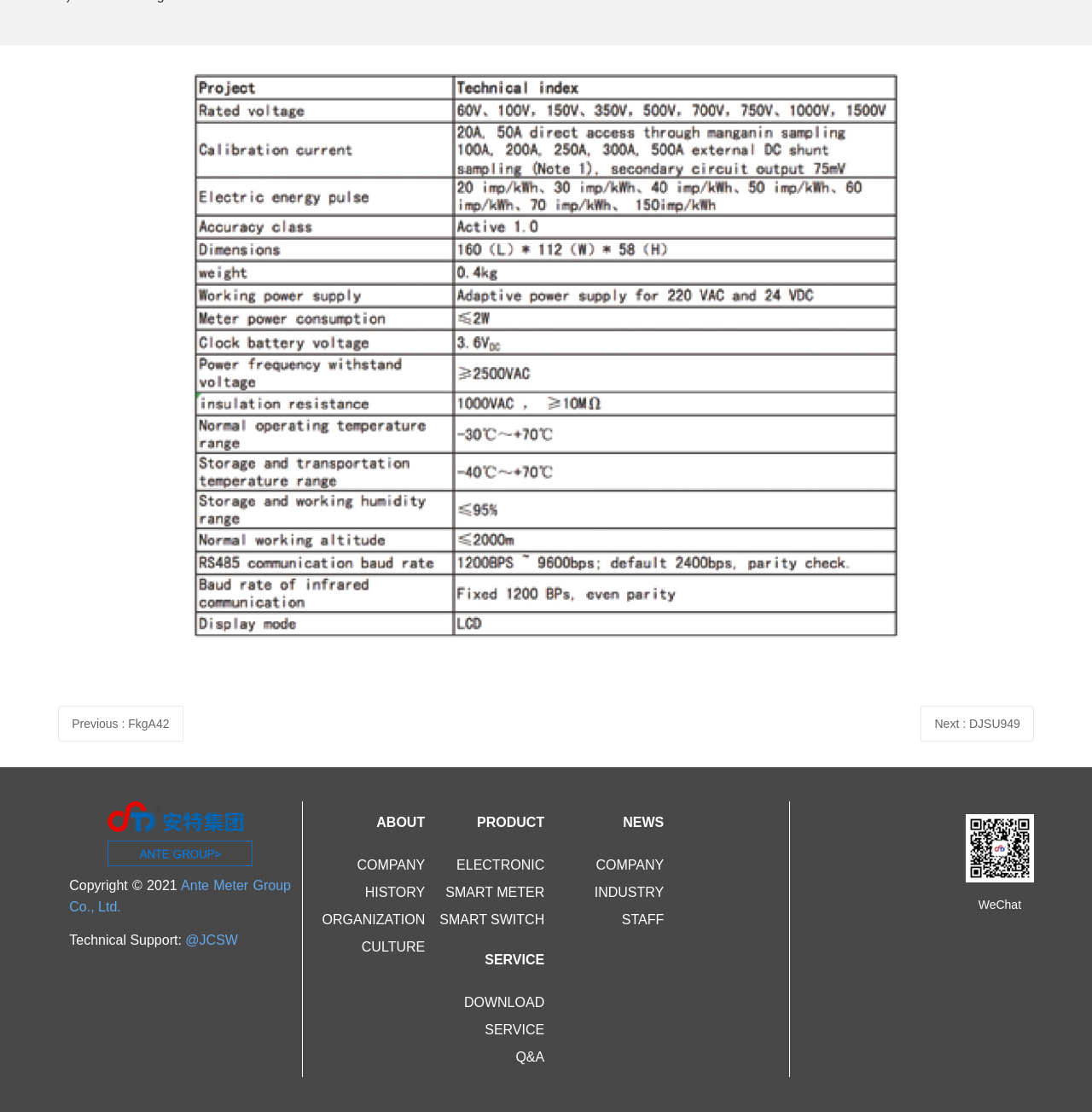Identify the bounding box of the UI element described as follows: "Twitter". Provide the coordinates as four float numbers in the range of 0 to 1 [left, top, right, bottom].

None